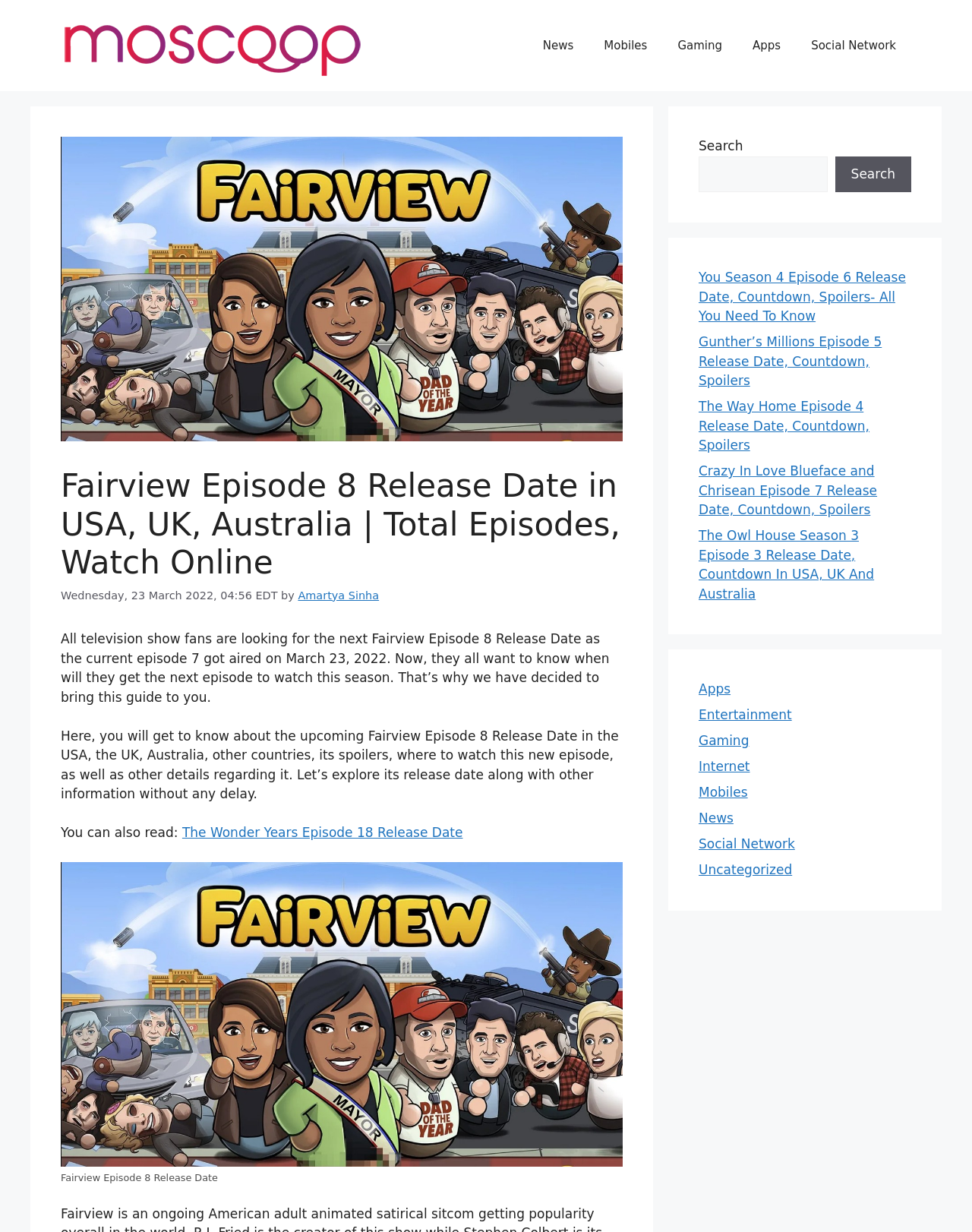Provide the bounding box coordinates of the area you need to click to execute the following instruction: "Check Fairview Episode 8 Release Date".

[0.062, 0.379, 0.641, 0.472]